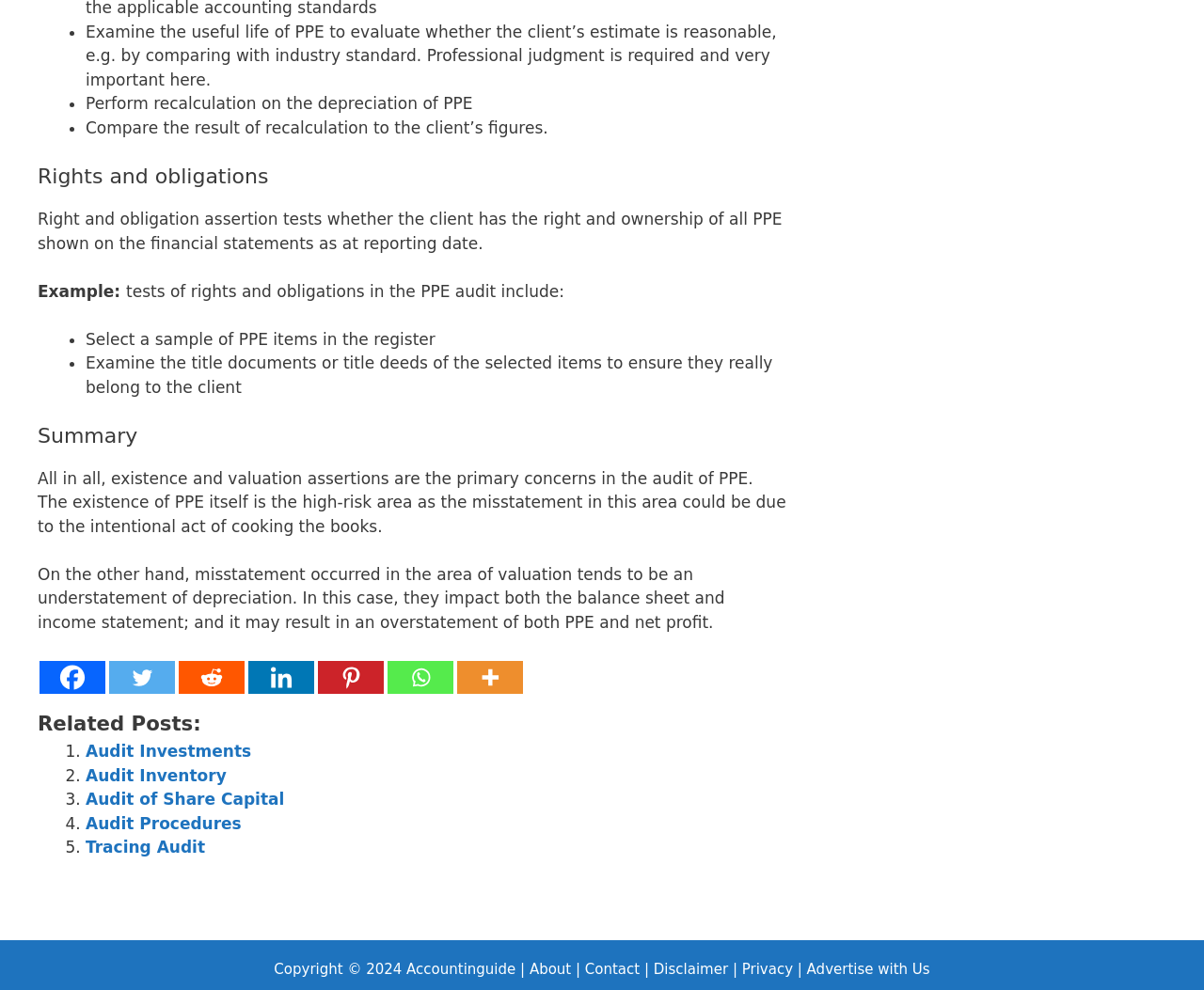Please determine the bounding box coordinates of the element's region to click in order to carry out the following instruction: "Go to About page". The coordinates should be four float numbers between 0 and 1, i.e., [left, top, right, bottom].

[0.44, 0.971, 0.474, 0.988]